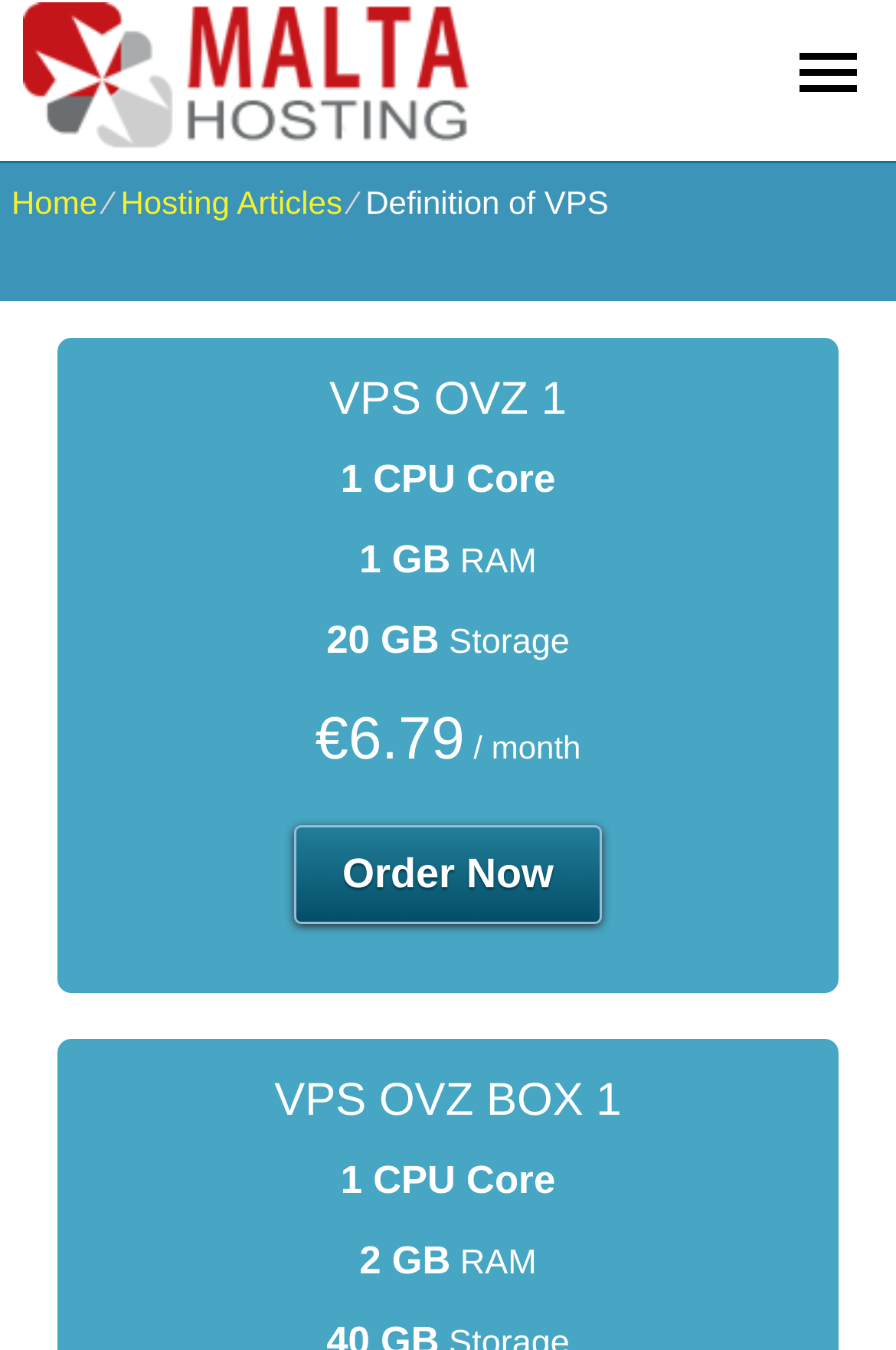What is the name of the first VPS plan?
Provide a detailed and extensive answer to the question.

By examining the webpage, I found a section that lists different VPS plans. The first plan is labeled as 'VPS OVZ 1', which is a type of virtual private server plan offered by the website.